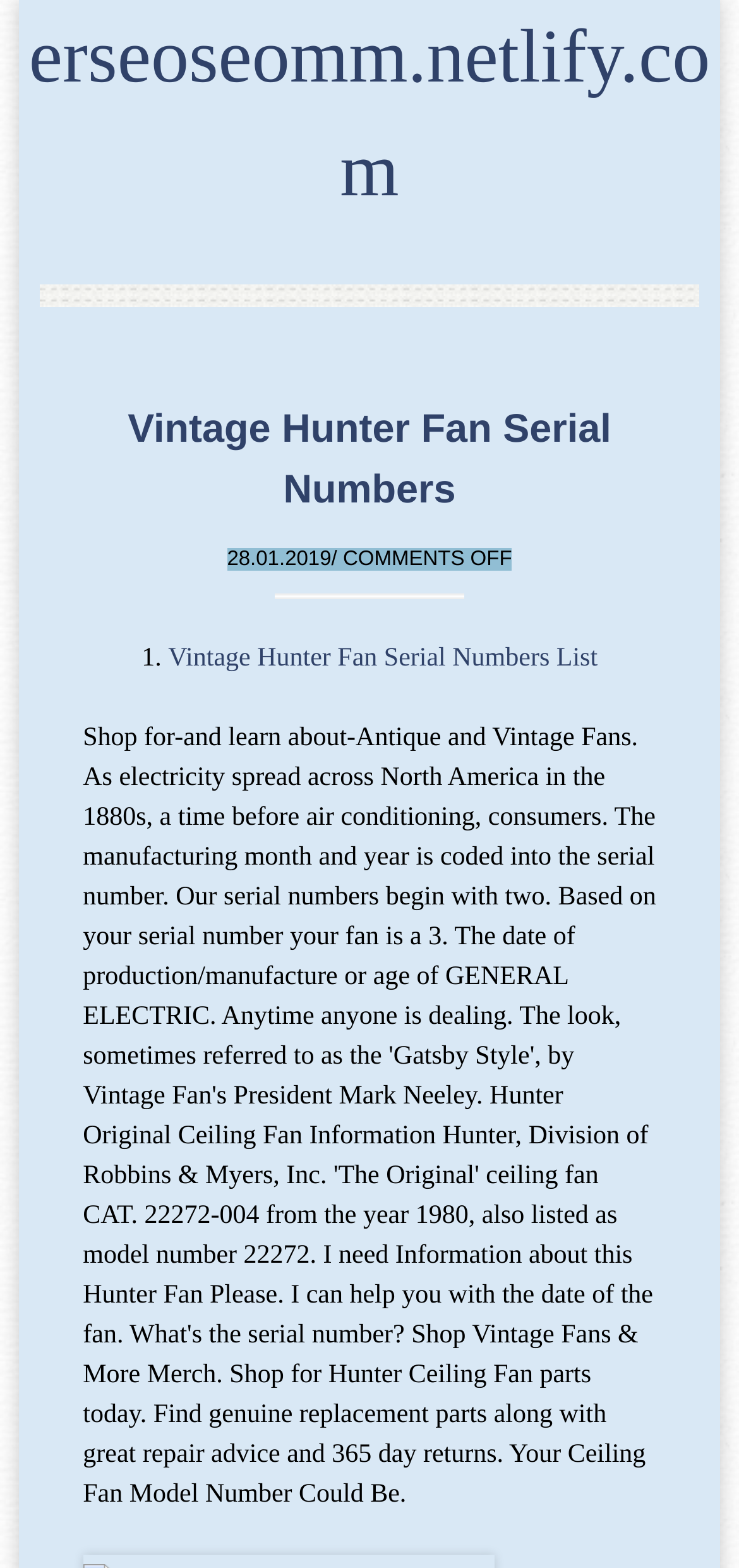What is the link below the header?
Refer to the screenshot and answer in one word or phrase.

Vintage Hunter Fan Serial Numbers List